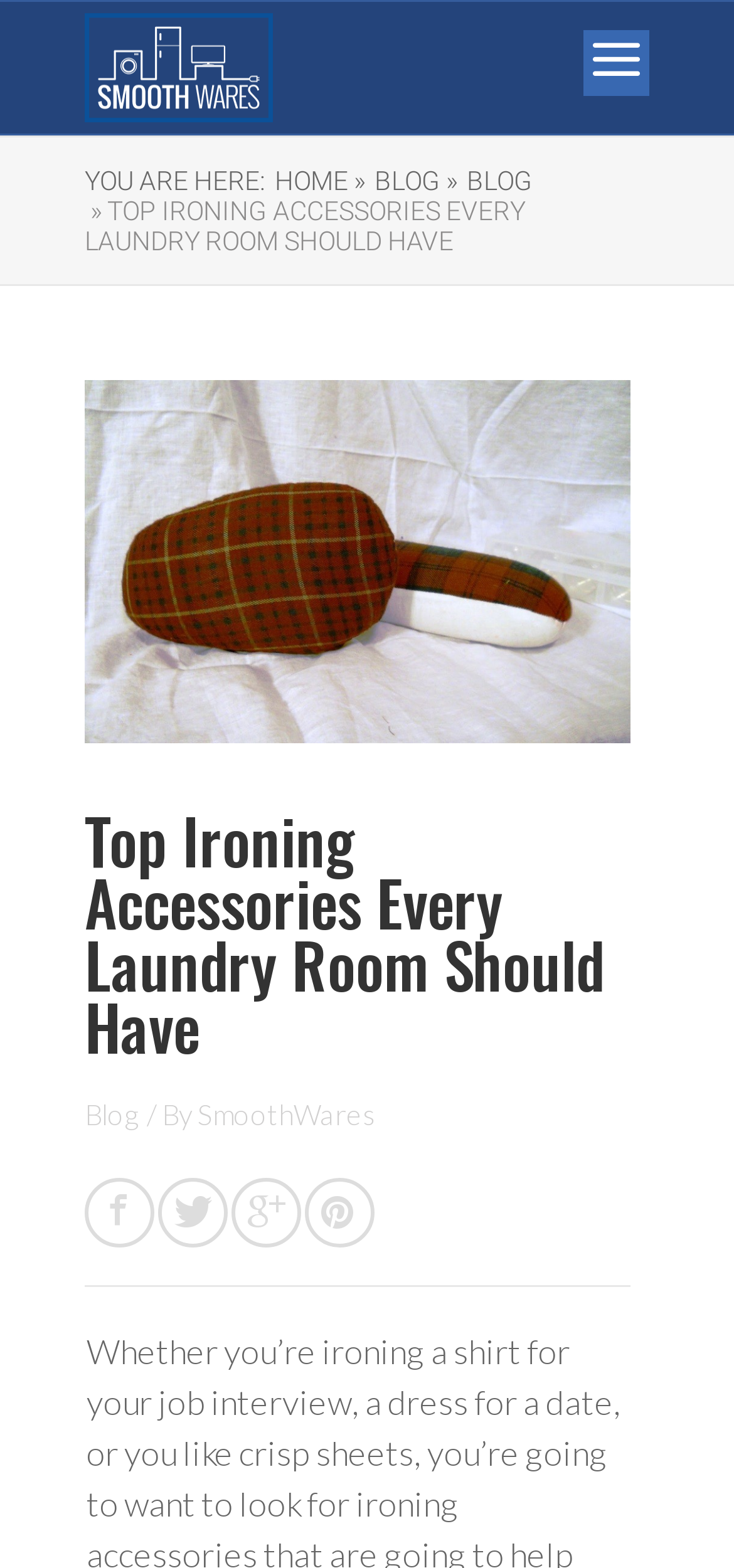Locate the bounding box coordinates of the element that needs to be clicked to carry out the instruction: "go to homepage". The coordinates should be given as four float numbers ranging from 0 to 1, i.e., [left, top, right, bottom].

[0.115, 0.106, 0.362, 0.125]